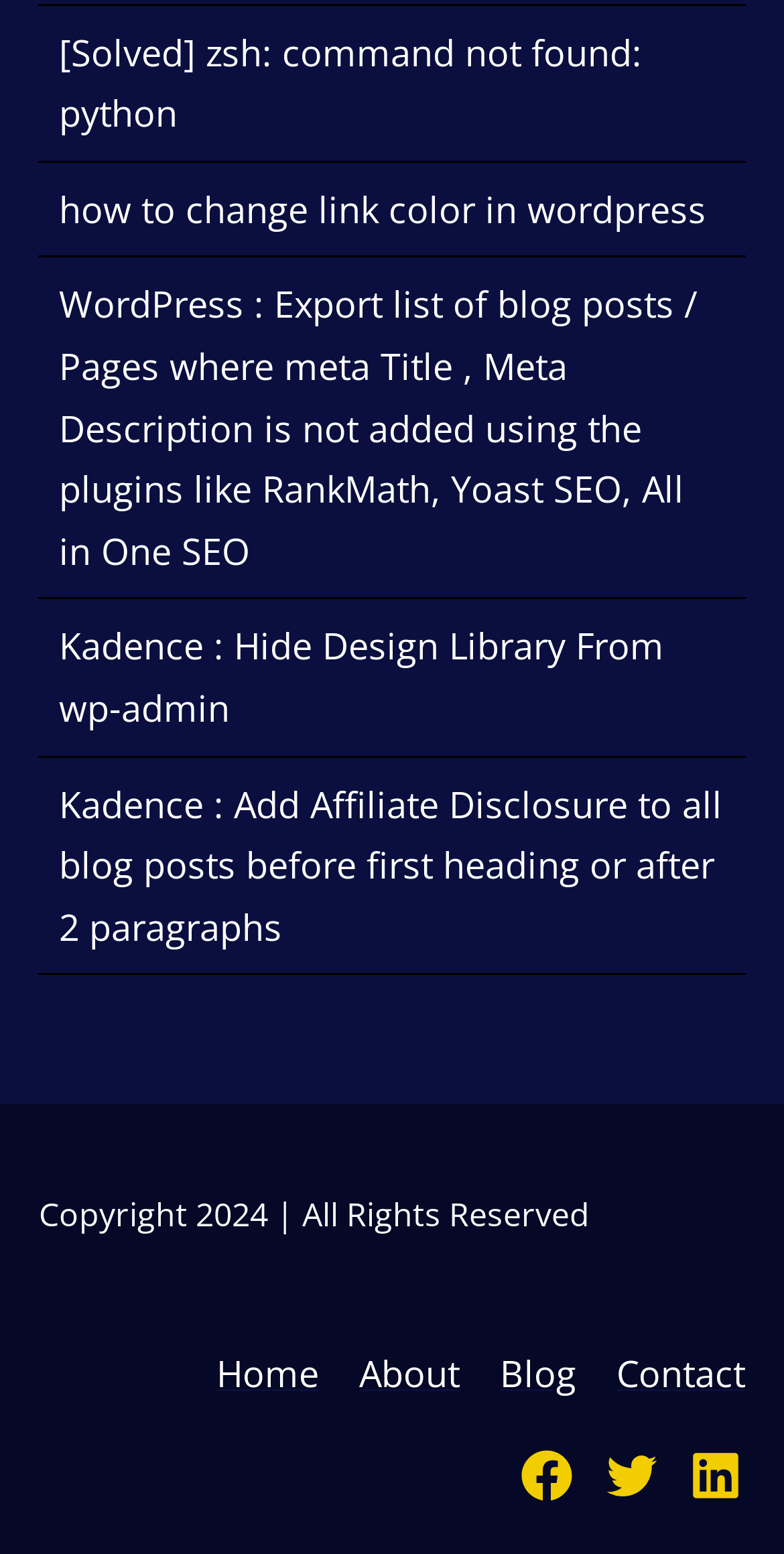Use a single word or phrase to respond to the question:
What is the second link in the list of blog posts?

how to change link color in wordpress